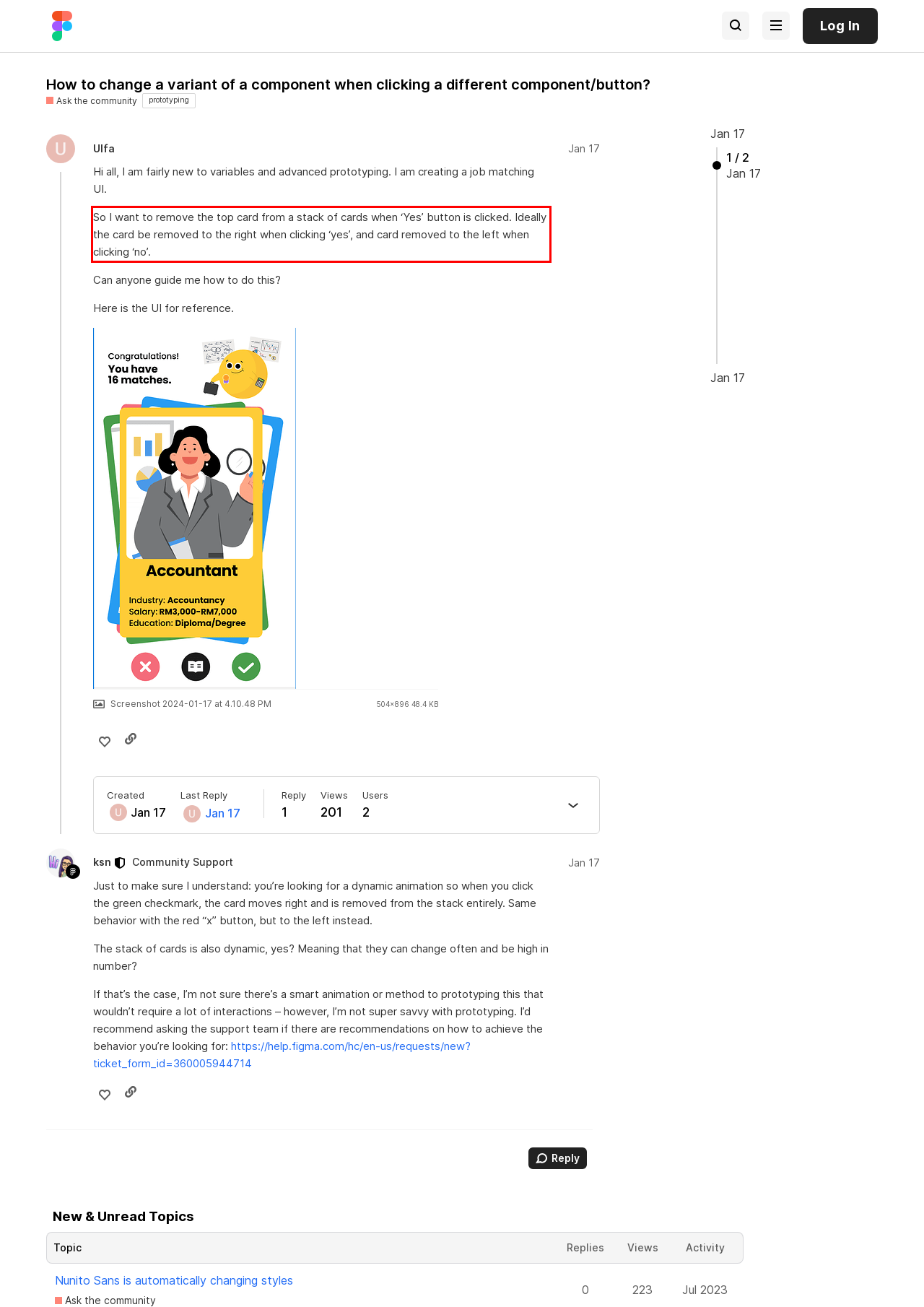Please examine the screenshot of the webpage and read the text present within the red rectangle bounding box.

So I want to remove the top card from a stack of cards when ‘Yes’ button is clicked. Ideally the card be removed to the right when clicking ‘yes’, and card removed to the left when clicking ‘no’.